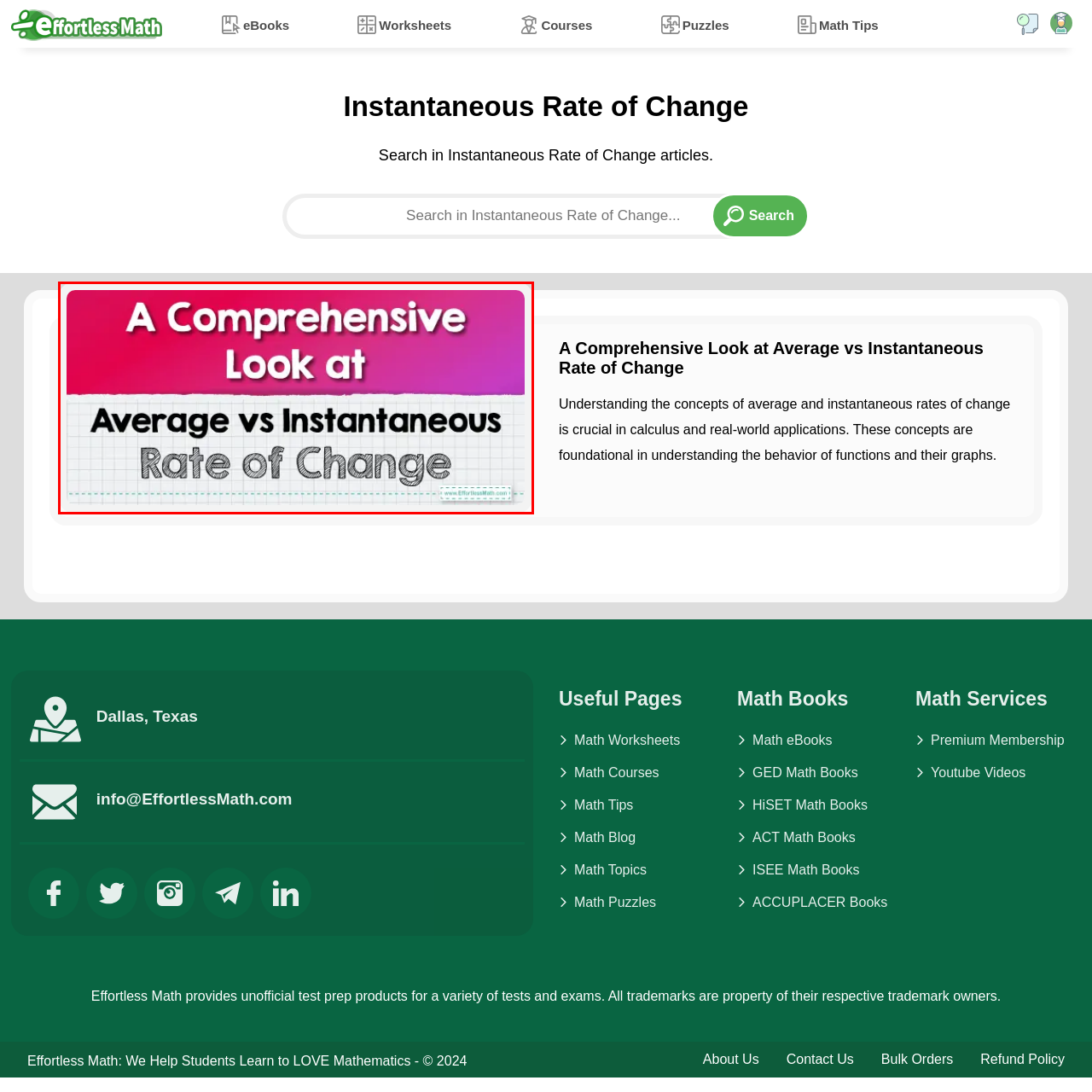Focus on the highlighted area in red, What font style is used for the title? Answer using a single word or phrase.

Playful, bold